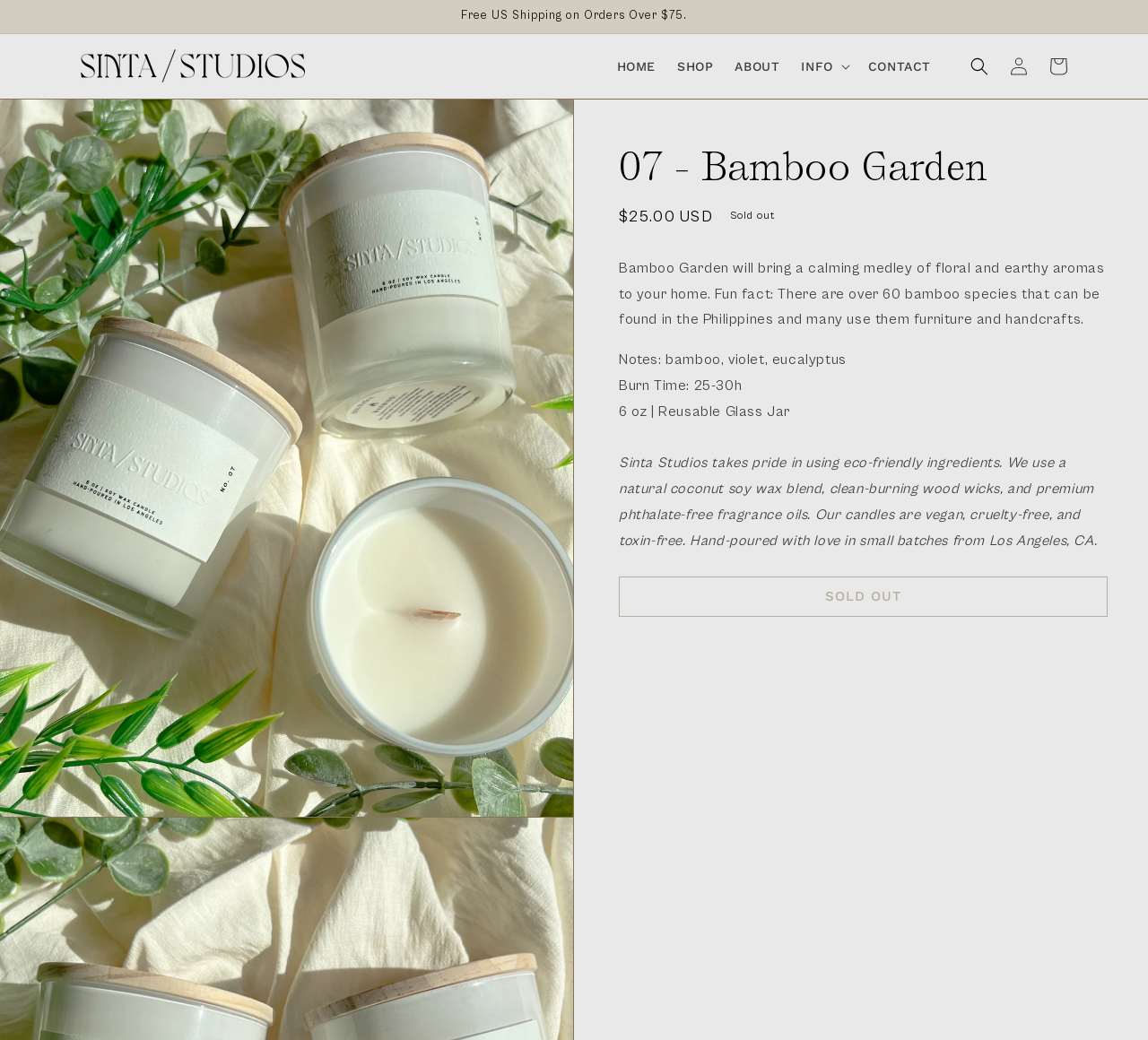Please study the image and answer the question comprehensively:
Is this product available for purchase?

I found that the product is not available for purchase by looking at the 'SOLD OUT' button, which indicates that the product is out of stock.